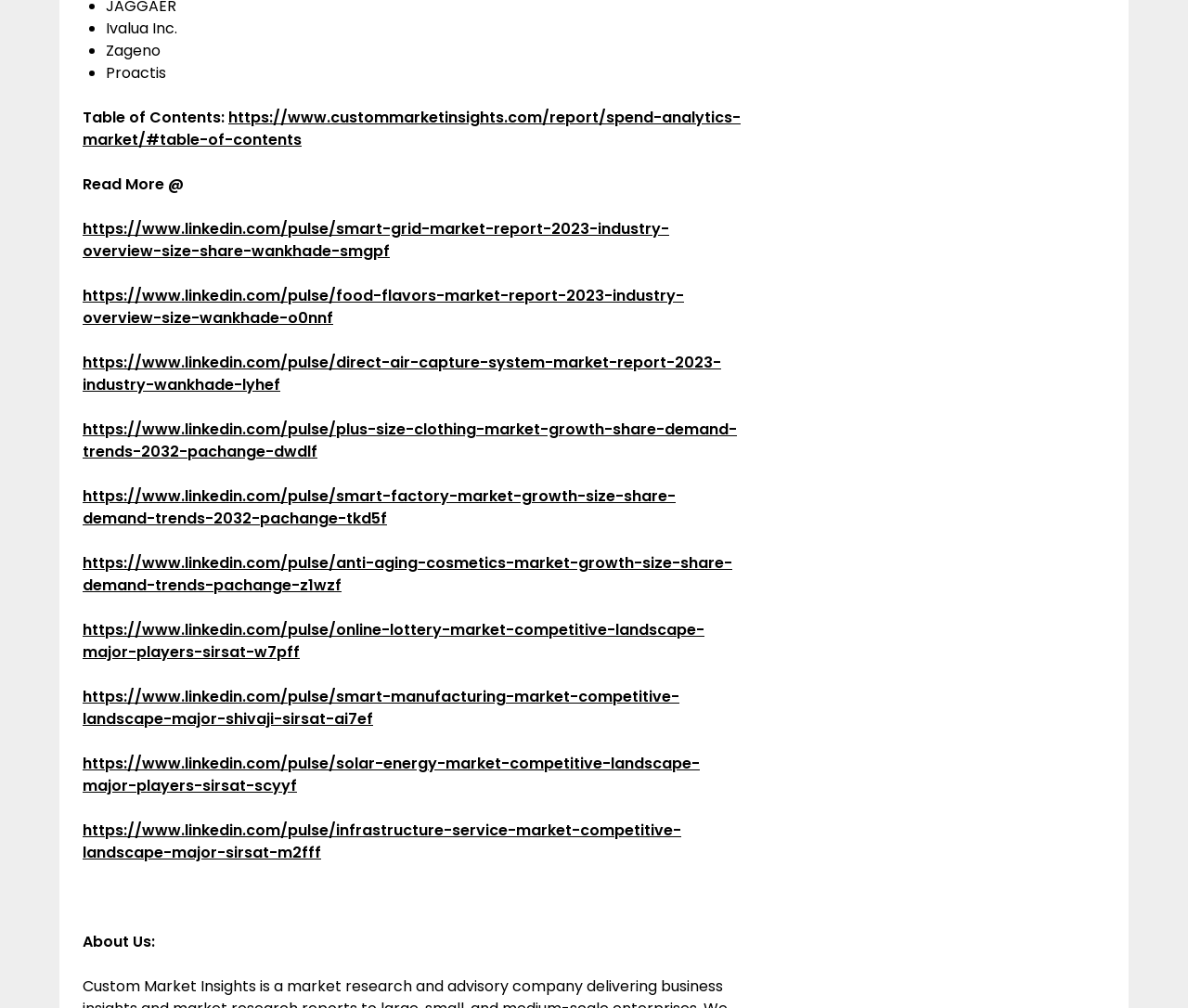Determine the bounding box coordinates of the target area to click to execute the following instruction: "Click on the link to read more about the spend analytics market."

[0.07, 0.106, 0.623, 0.149]